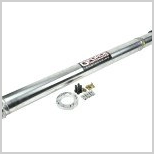Please provide a short answer using a single word or phrase for the question:
What type of vehicle is the driveshaft designed for?

high-performance vehicles